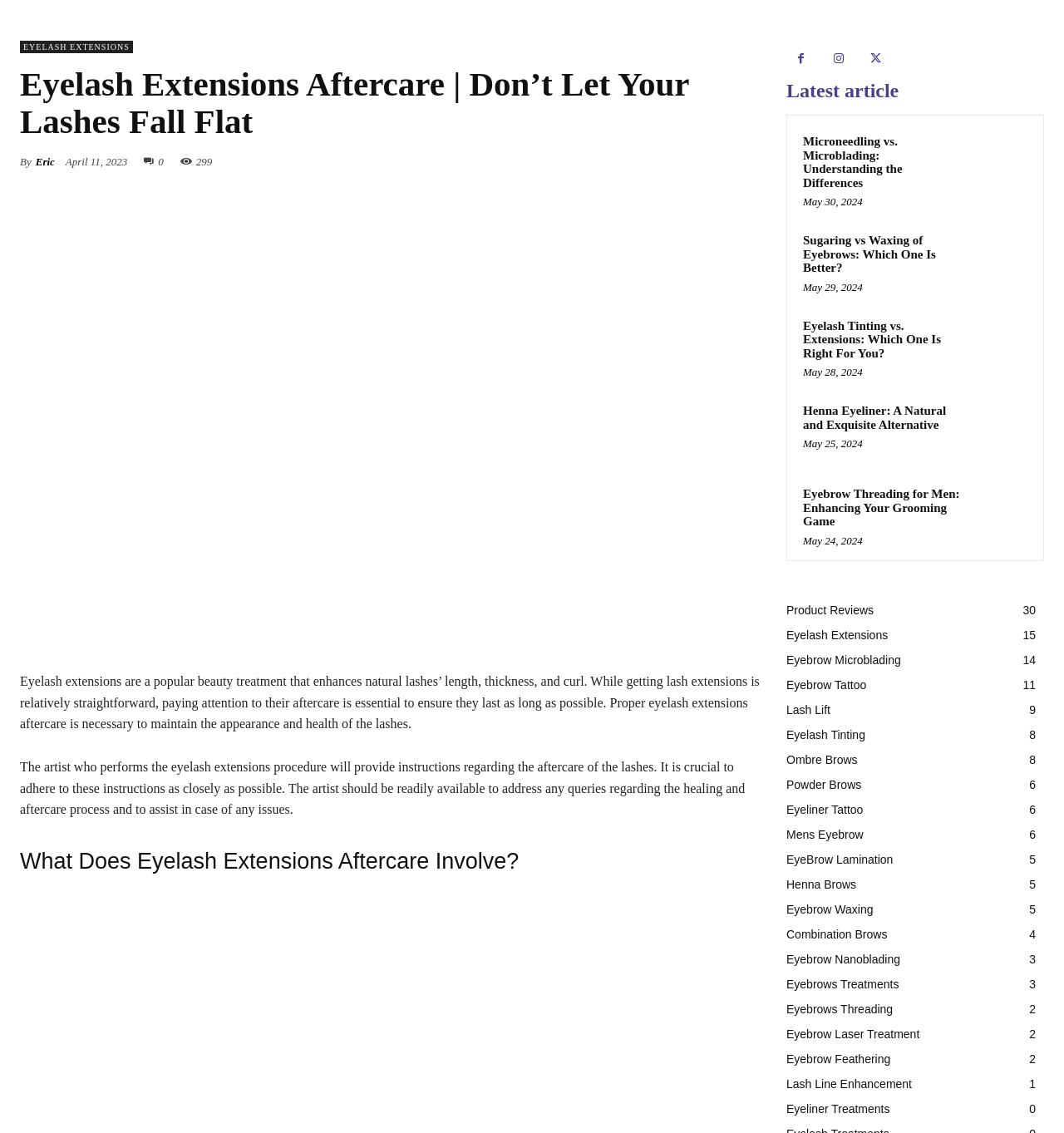Given the description: "Eyeliner Treatments0", determine the bounding box coordinates of the UI element. The coordinates should be formatted as four float numbers between 0 and 1, [left, top, right, bottom].

[0.739, 0.973, 0.836, 0.984]